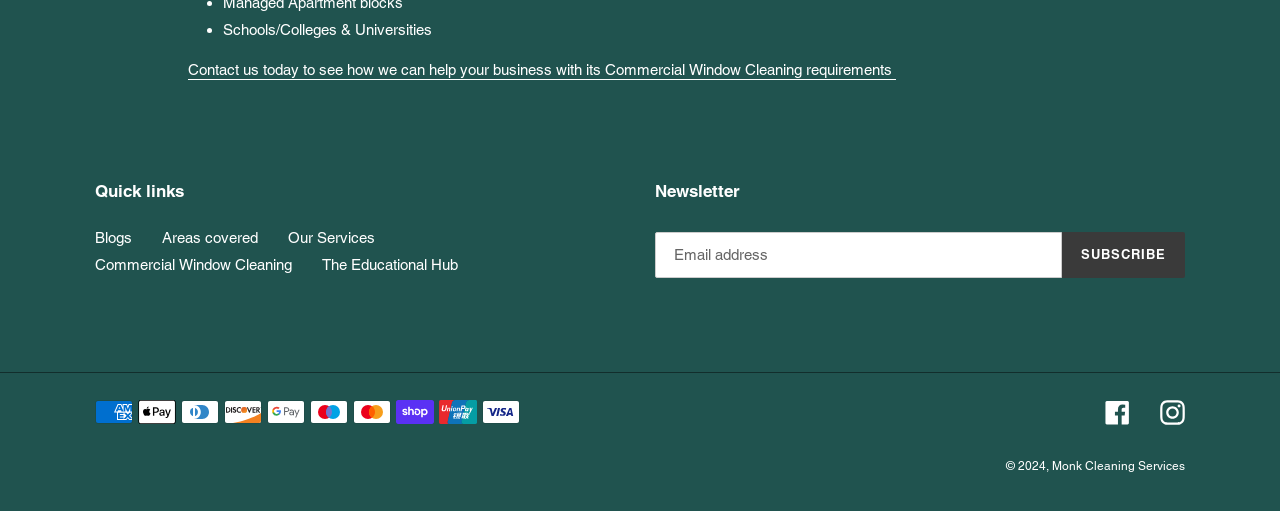How many social media links are there?
Please provide an in-depth and detailed response to the question.

I found two link elements with descriptions 'Facebook' and 'Instagram', indicating that there are two social media links on the webpage.